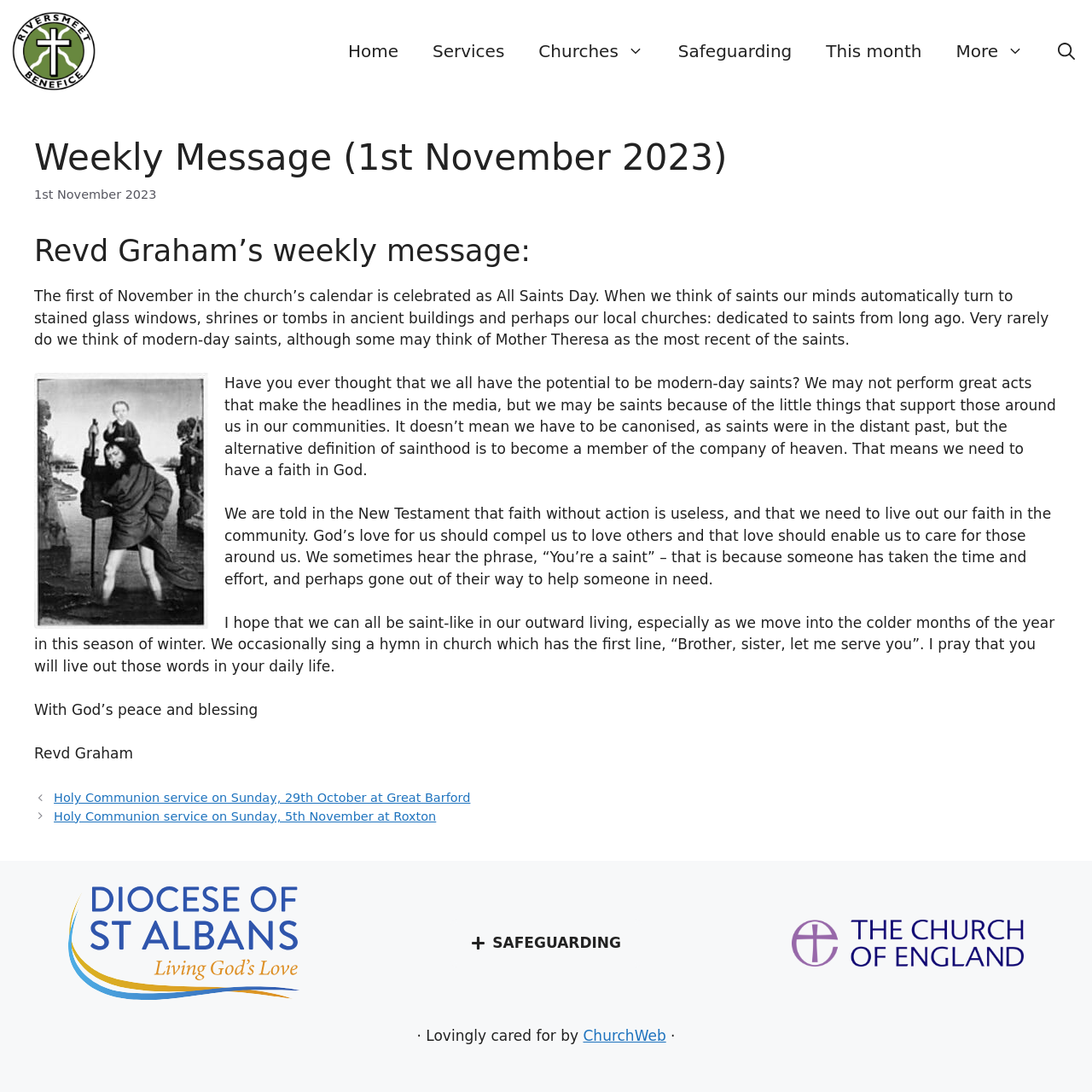Answer the question briefly using a single word or phrase: 
What is the navigation menu item that comes after 'Churches'?

Safeguarding